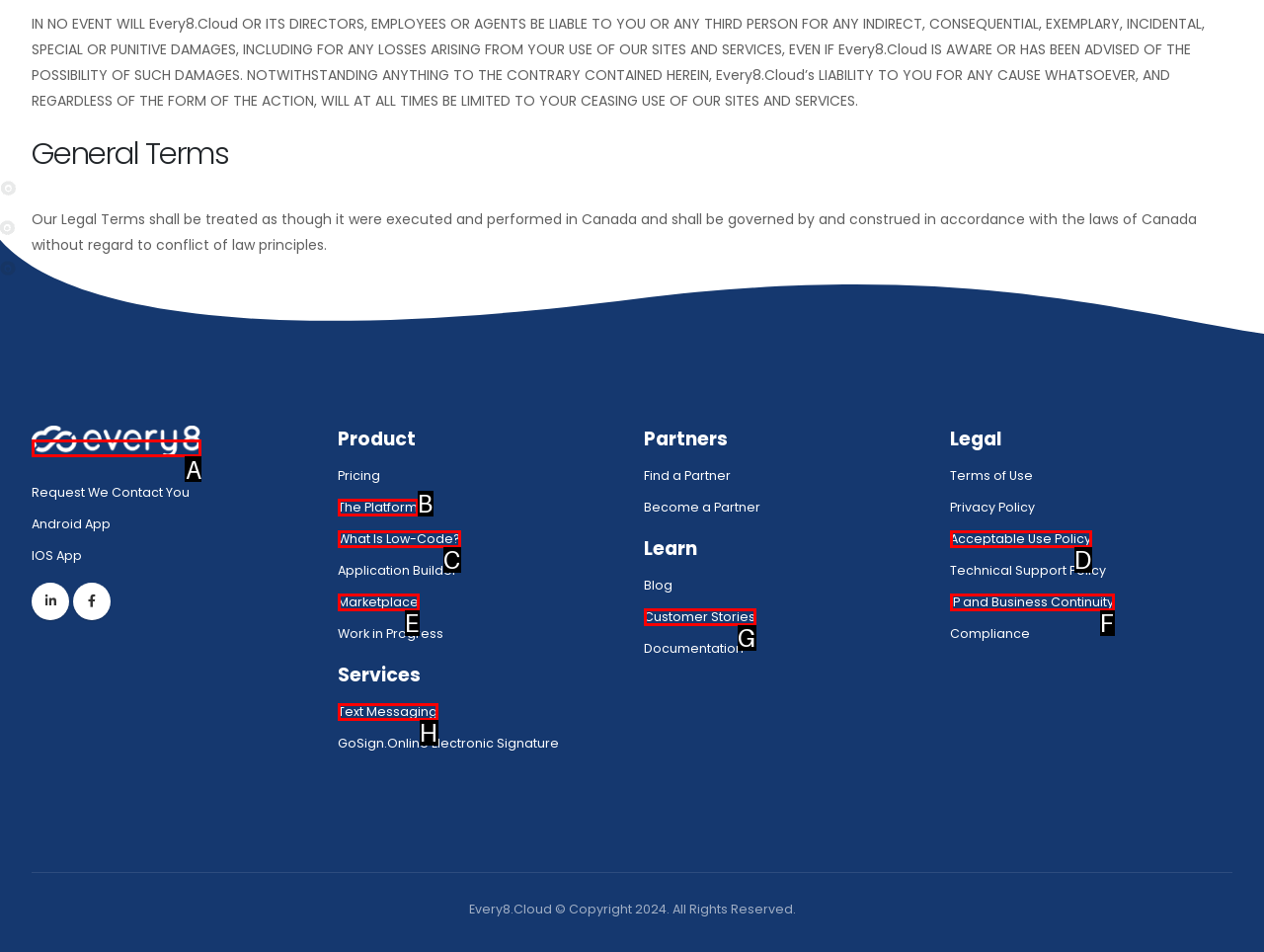Identify the correct lettered option to click in order to perform this task: Learn about buying back and trading in old gear. Respond with the letter.

None